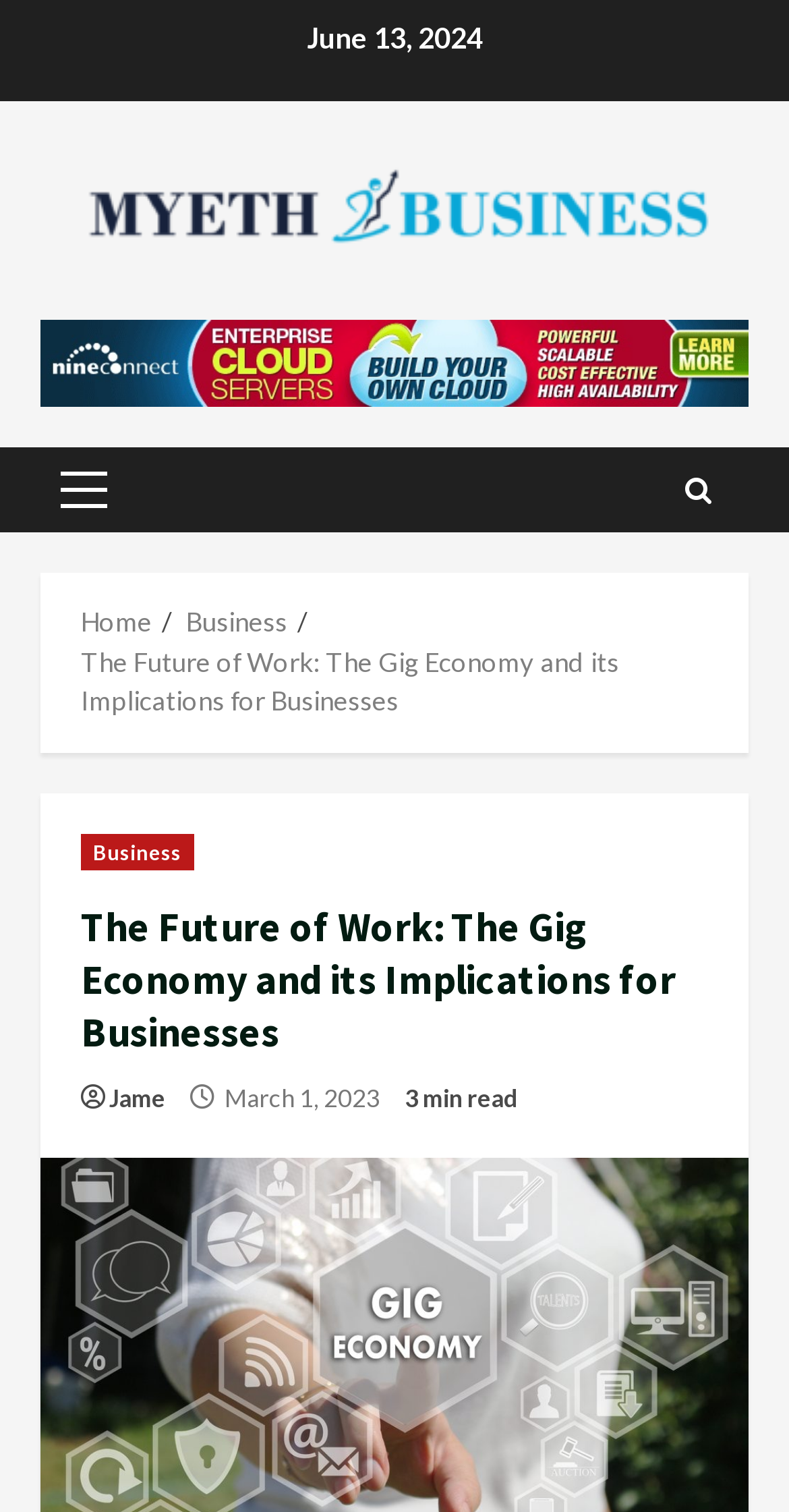Please identify the bounding box coordinates of the clickable area that will fulfill the following instruction: "Follow on social media". The coordinates should be in the format of four float numbers between 0 and 1, i.e., [left, top, right, bottom].

None